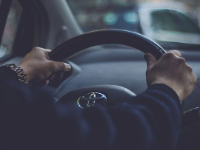Analyze the image and describe all key details you can observe.

The image depicts a close-up view of a person's hands gripping the steering wheel of a vehicle, specifically a Toyota, suggesting an active driving scenario. The hands are positioned firmly on the wheel, conveying a sense of control and focus. The interior atmosphere hints at a typical driving experience, perhaps during a rainy day, with reflections visible on the windshield, adding to the dynamic and realistic ambiance of the moment. This image captures the essence of driving, illustrating the importance of attentiveness and safety on the road.